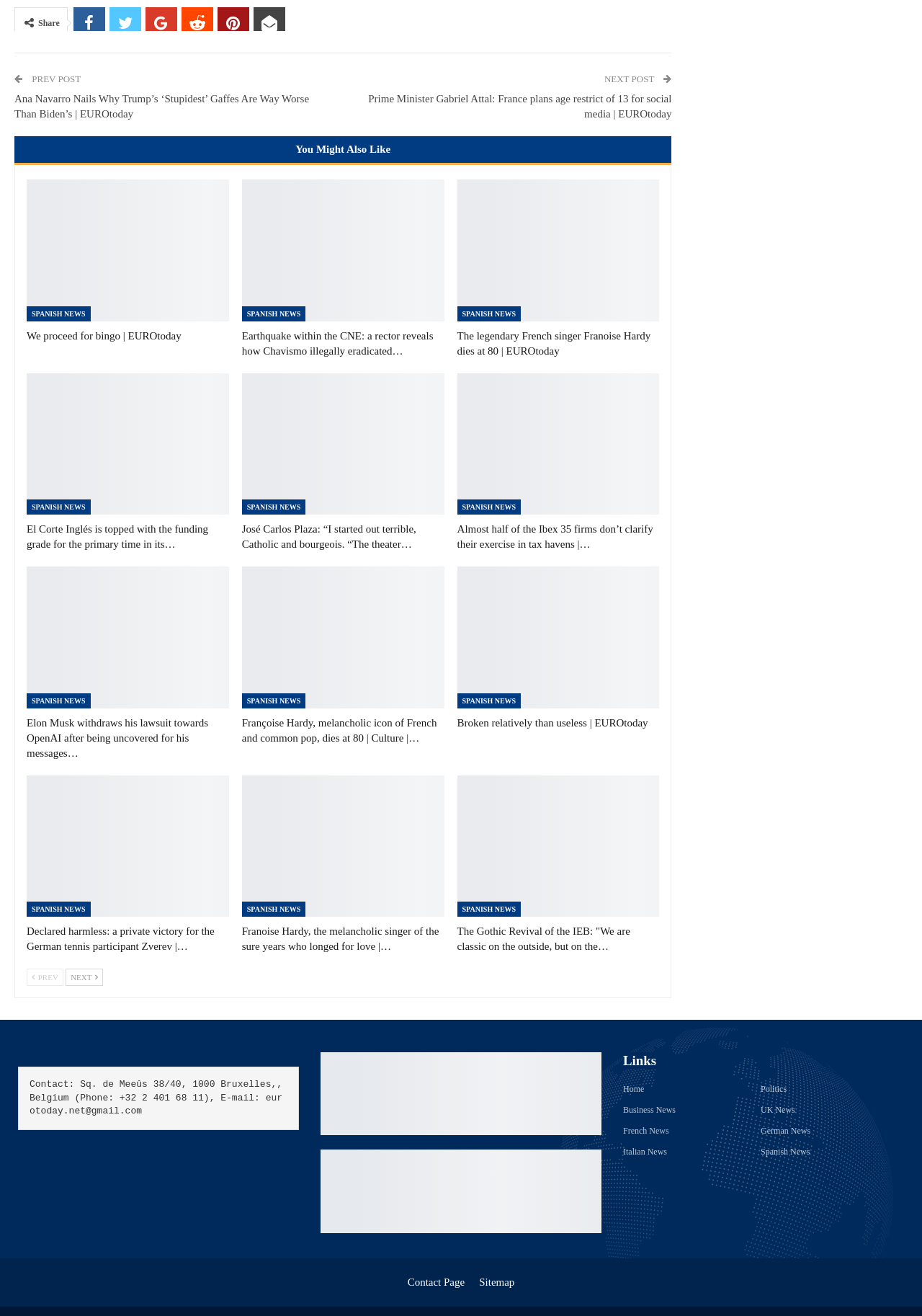Specify the bounding box coordinates for the region that must be clicked to perform the given instruction: "Click on the 'NEXT POST' link".

[0.655, 0.056, 0.712, 0.064]